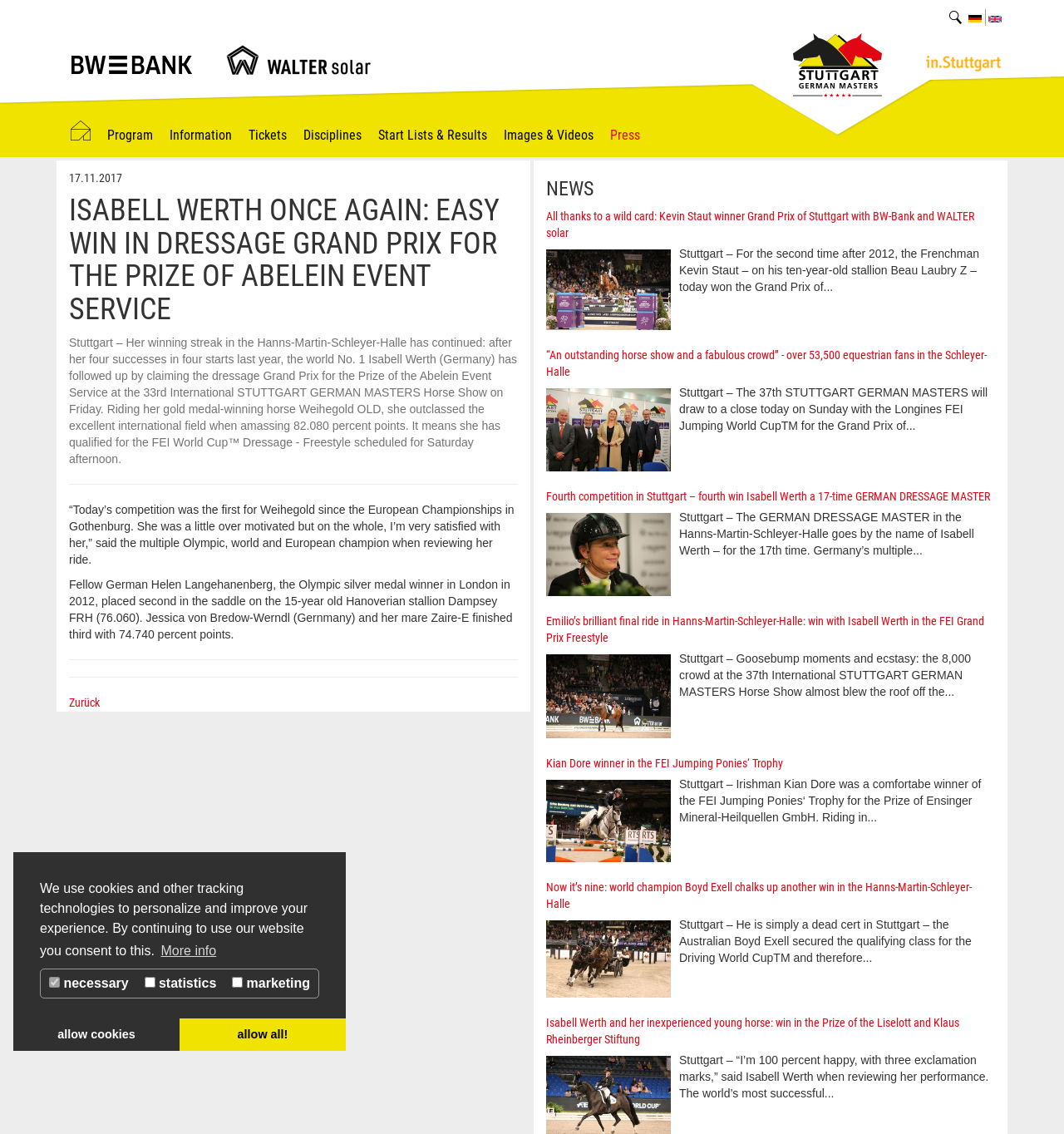Pinpoint the bounding box coordinates for the area that should be clicked to perform the following instruction: "learn more about cookies".

[0.149, 0.828, 0.206, 0.85]